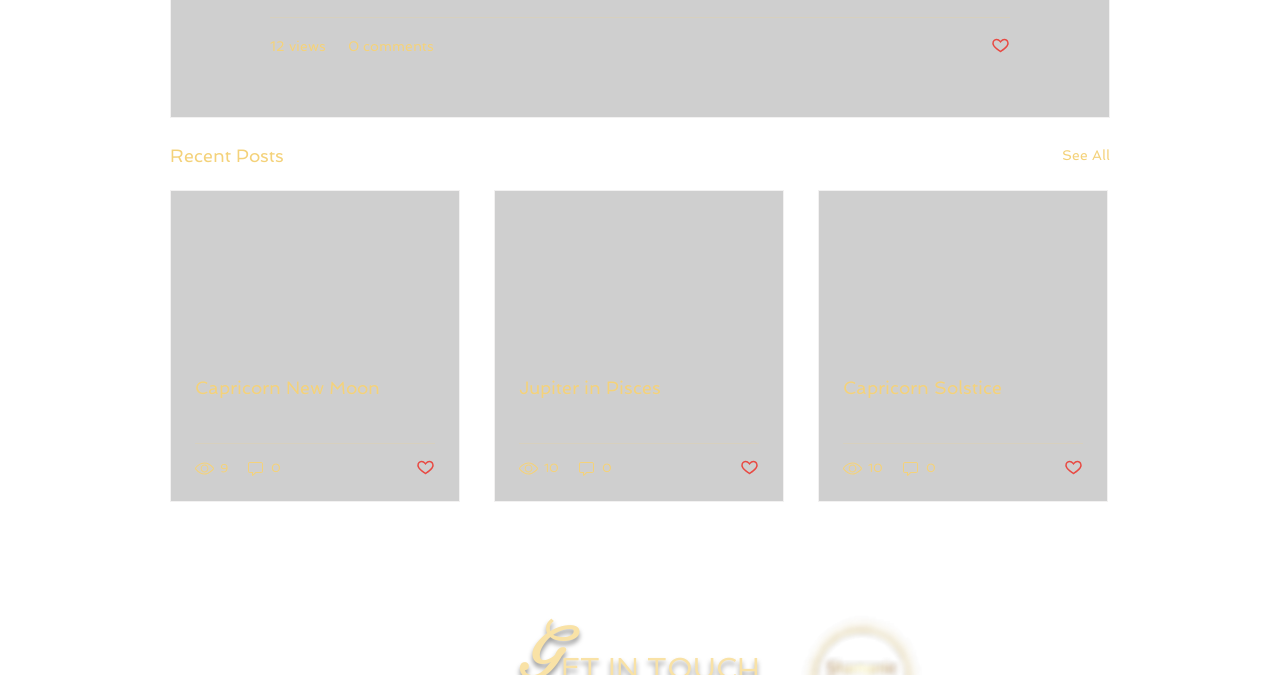Can you find the bounding box coordinates of the area I should click to execute the following instruction: "Like a post"?

[0.325, 0.678, 0.34, 0.709]